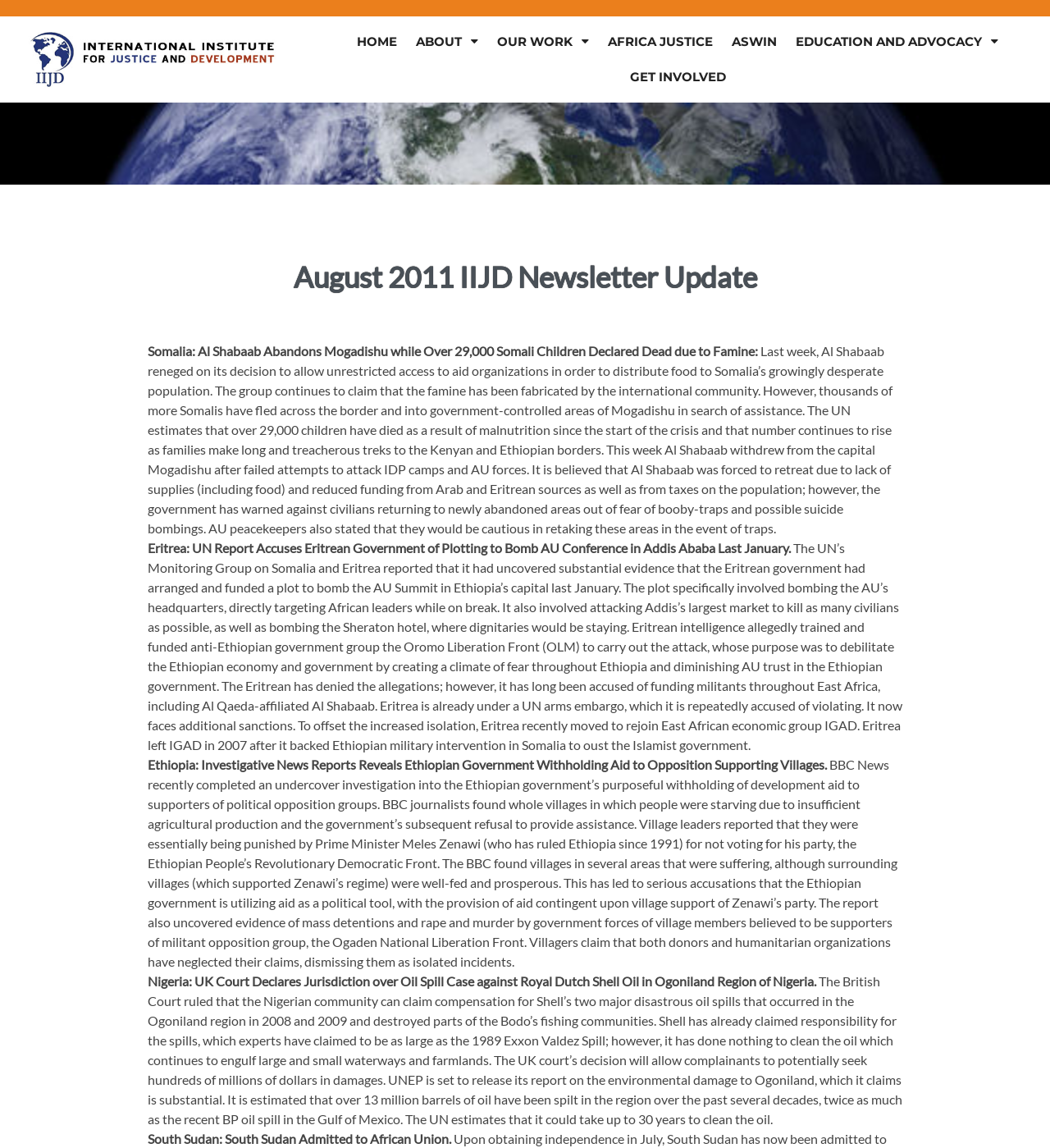Can you determine the bounding box coordinates of the area that needs to be clicked to fulfill the following instruction: "Click HOME"?

[0.332, 0.021, 0.386, 0.052]